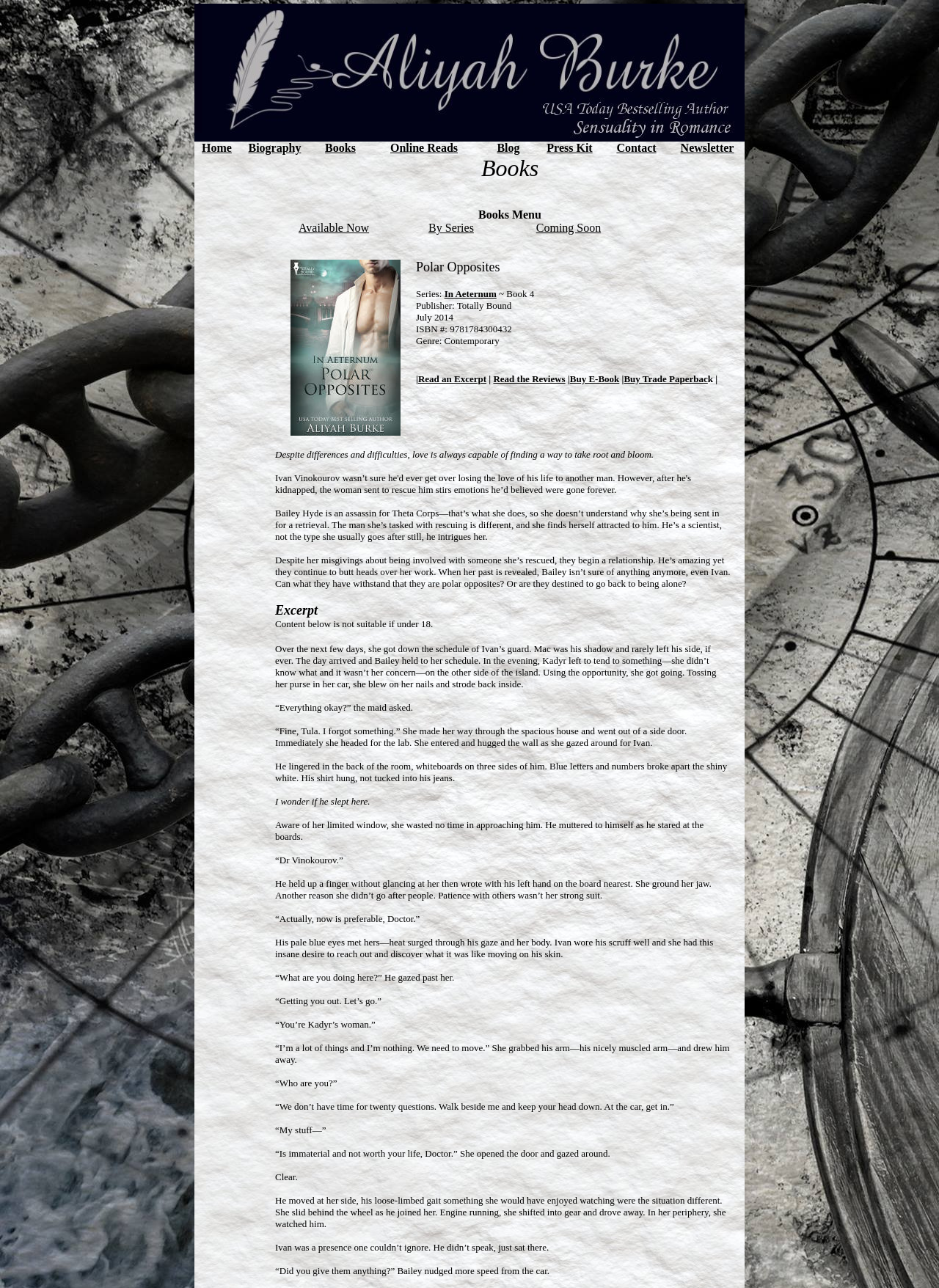Provide a brief response using a word or short phrase to this question:
What is the title of the book?

Polar Opposites